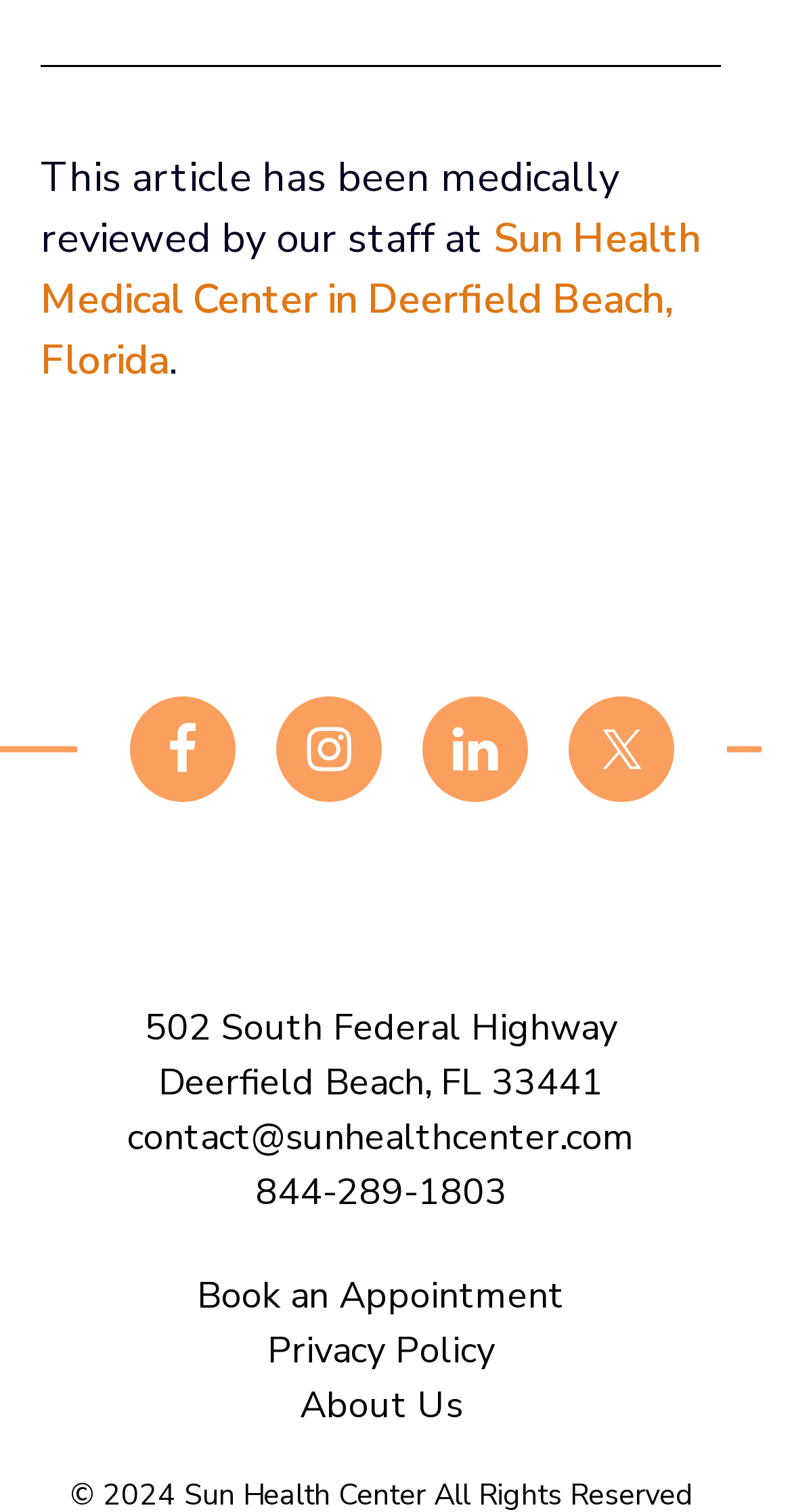Identify the bounding box coordinates for the UI element described as: "Book an Appointment". The coordinates should be provided as four floats between 0 and 1: [left, top, right, bottom].

[0.249, 0.841, 0.713, 0.873]